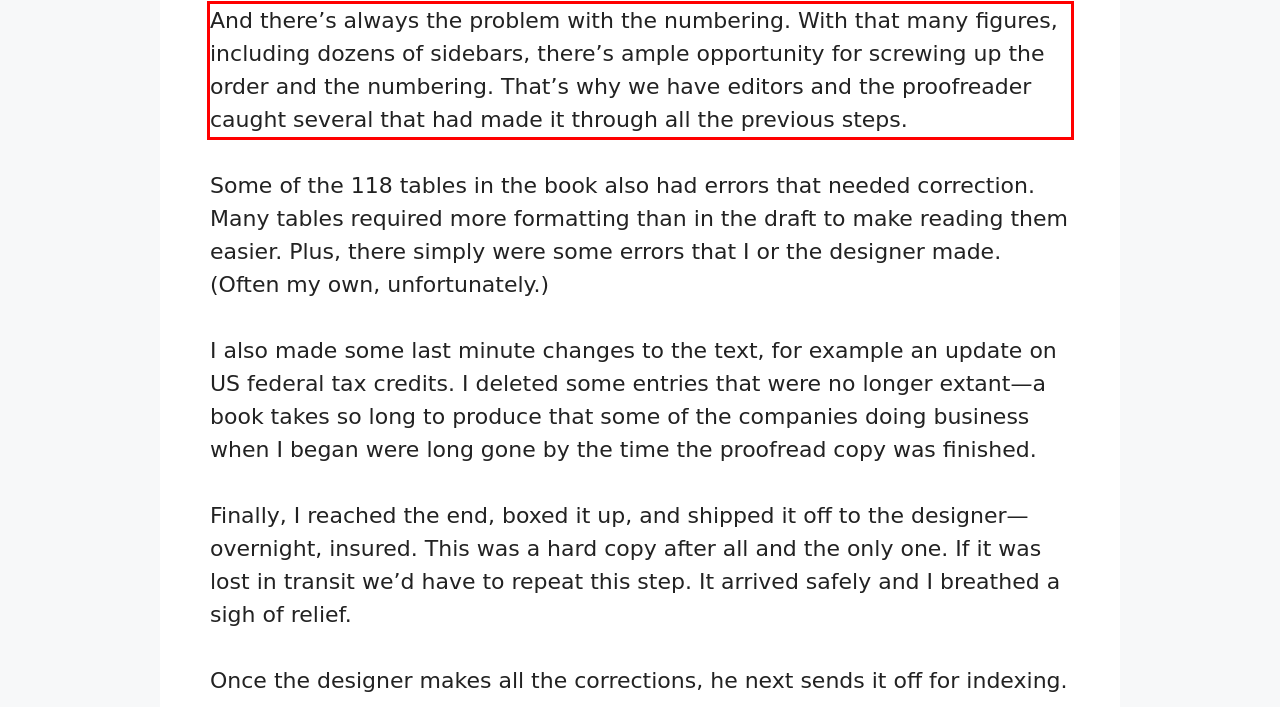Within the provided webpage screenshot, find the red rectangle bounding box and perform OCR to obtain the text content.

And there’s always the problem with the numbering. With that many figures, including dozens of sidebars, there’s ample opportunity for screwing up the order and the numbering. That’s why we have editors and the proofreader caught several that had made it through all the previous steps.